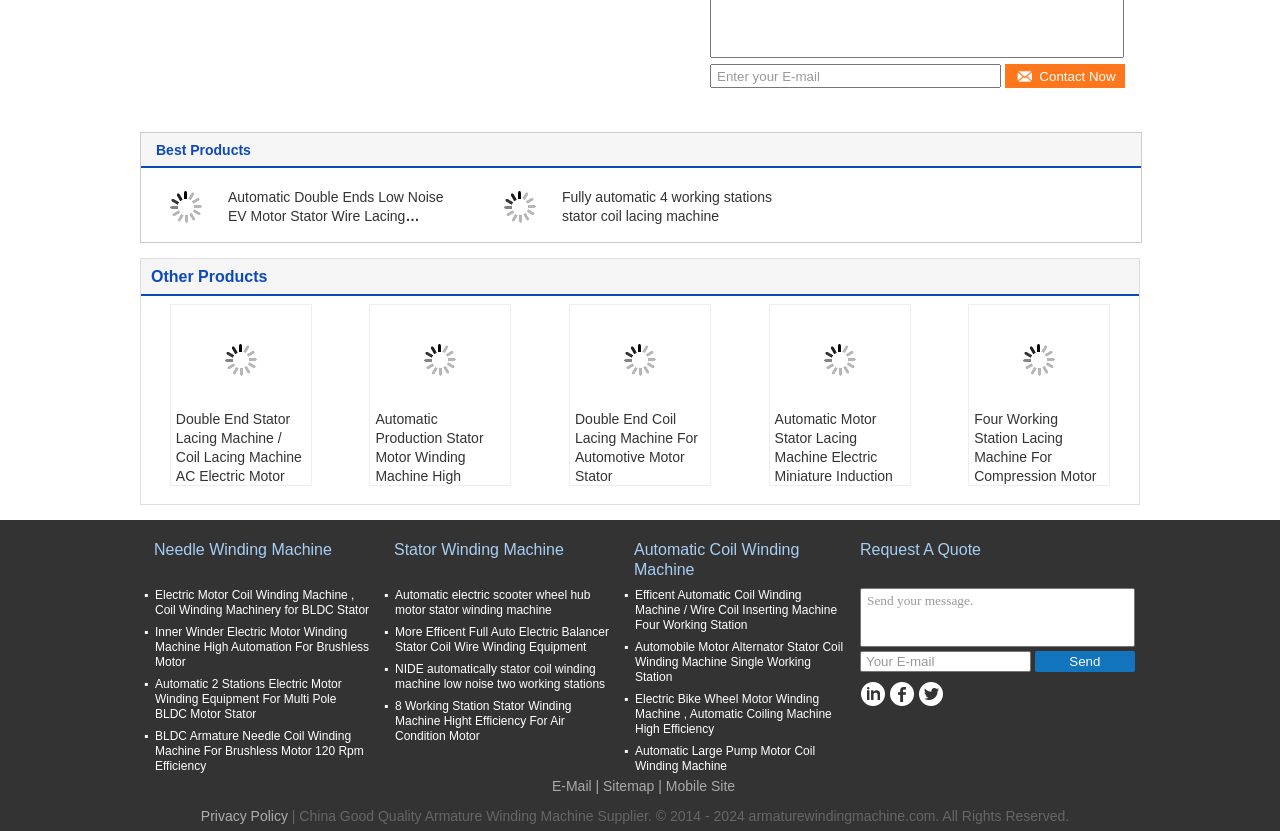Please pinpoint the bounding box coordinates for the region I should click to adhere to this instruction: "Enter your E-mail".

[0.555, 0.077, 0.782, 0.106]